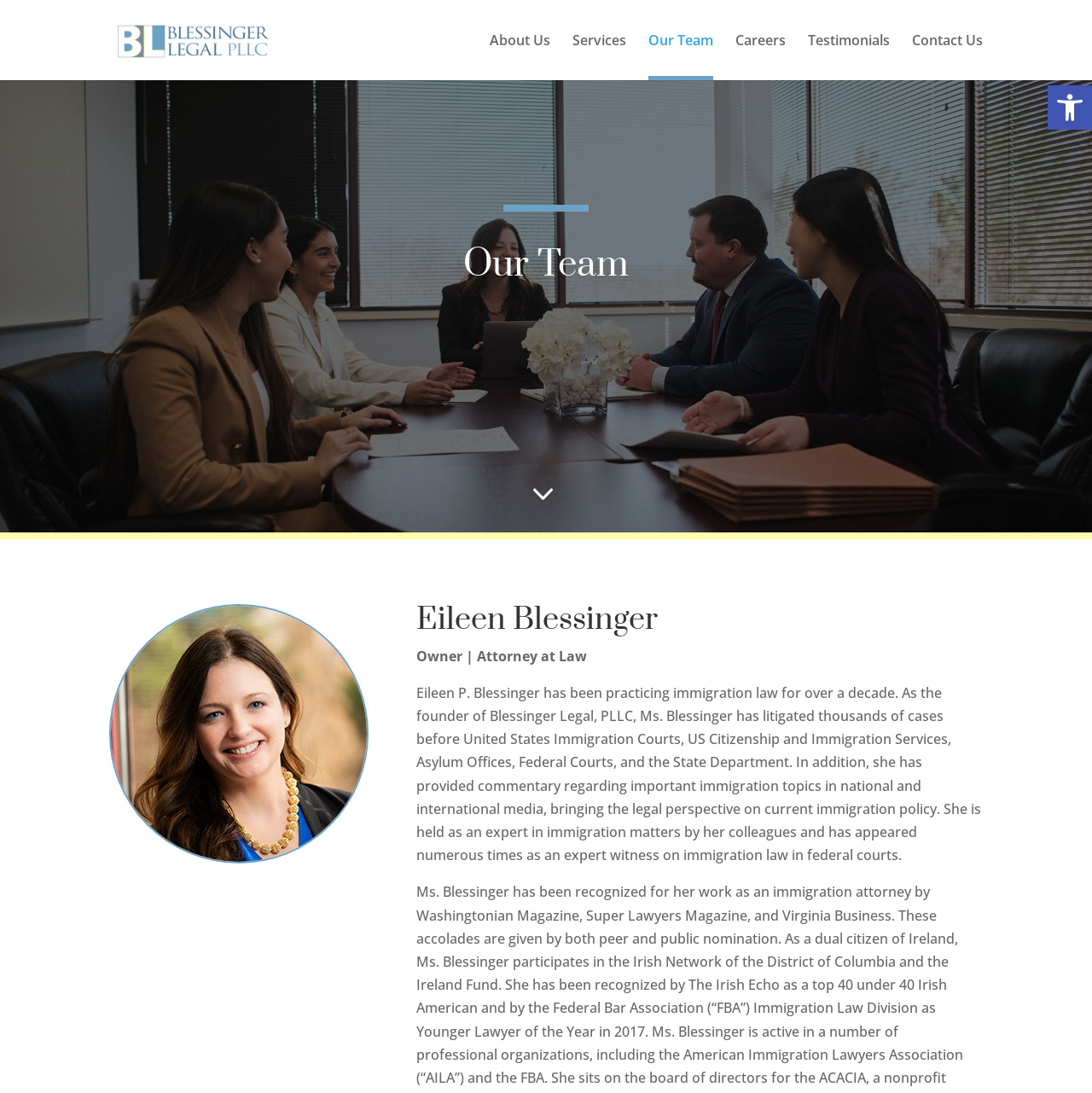Respond to the question with just a single word or phrase: 
What is Eileen Blessinger's profession?

Attorney at Law